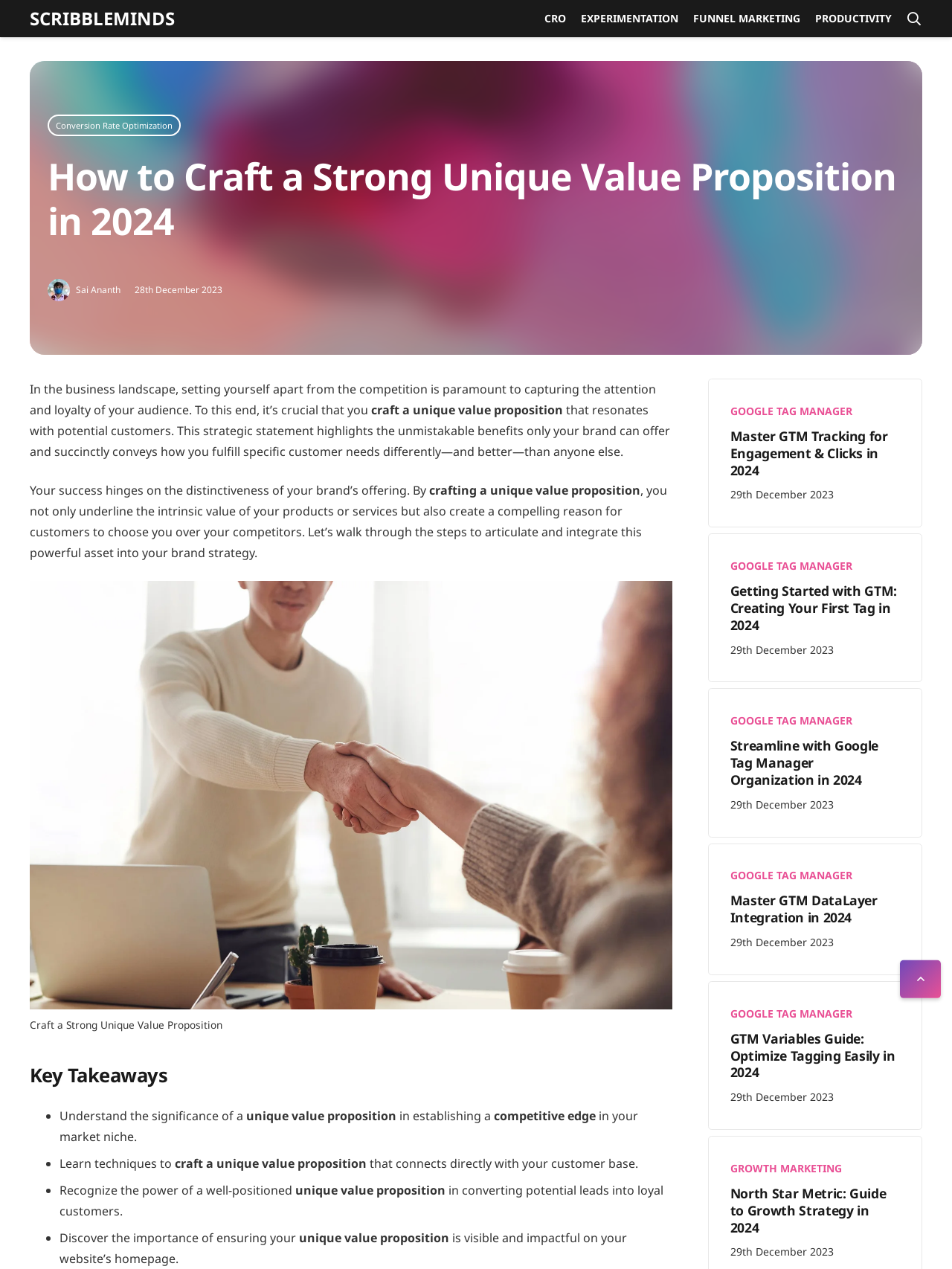How many articles are listed on this webpage? Analyze the screenshot and reply with just one word or a short phrase.

5